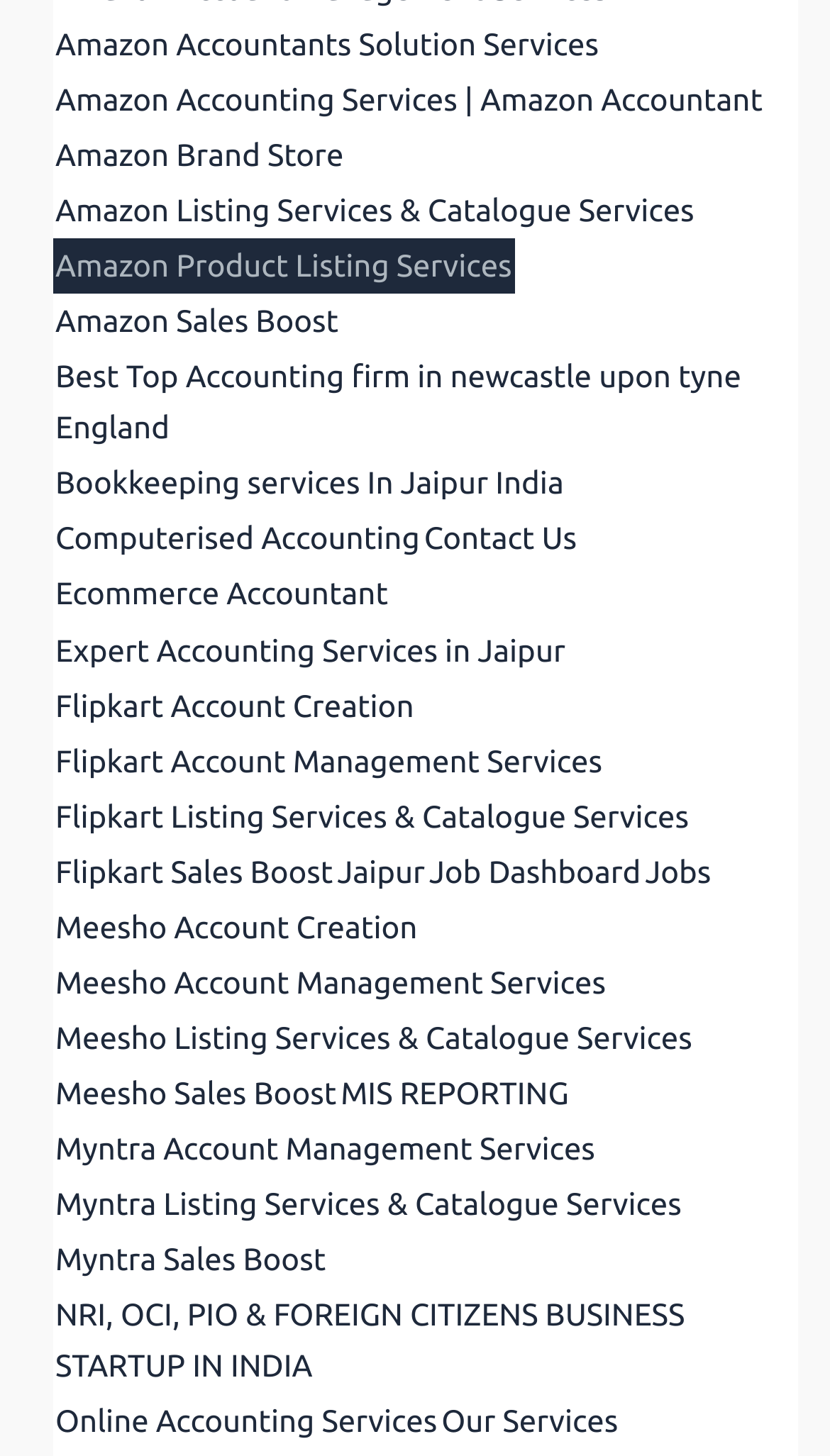Is the firm located in India?
Provide a detailed and well-explained answer to the question.

The webpage mentions services specific to Jaipur, India, and also provides links to services related to NRI, OCI, PIO, and foreign citizens business startup in India, suggesting that the firm is located in India or has a strong presence there.